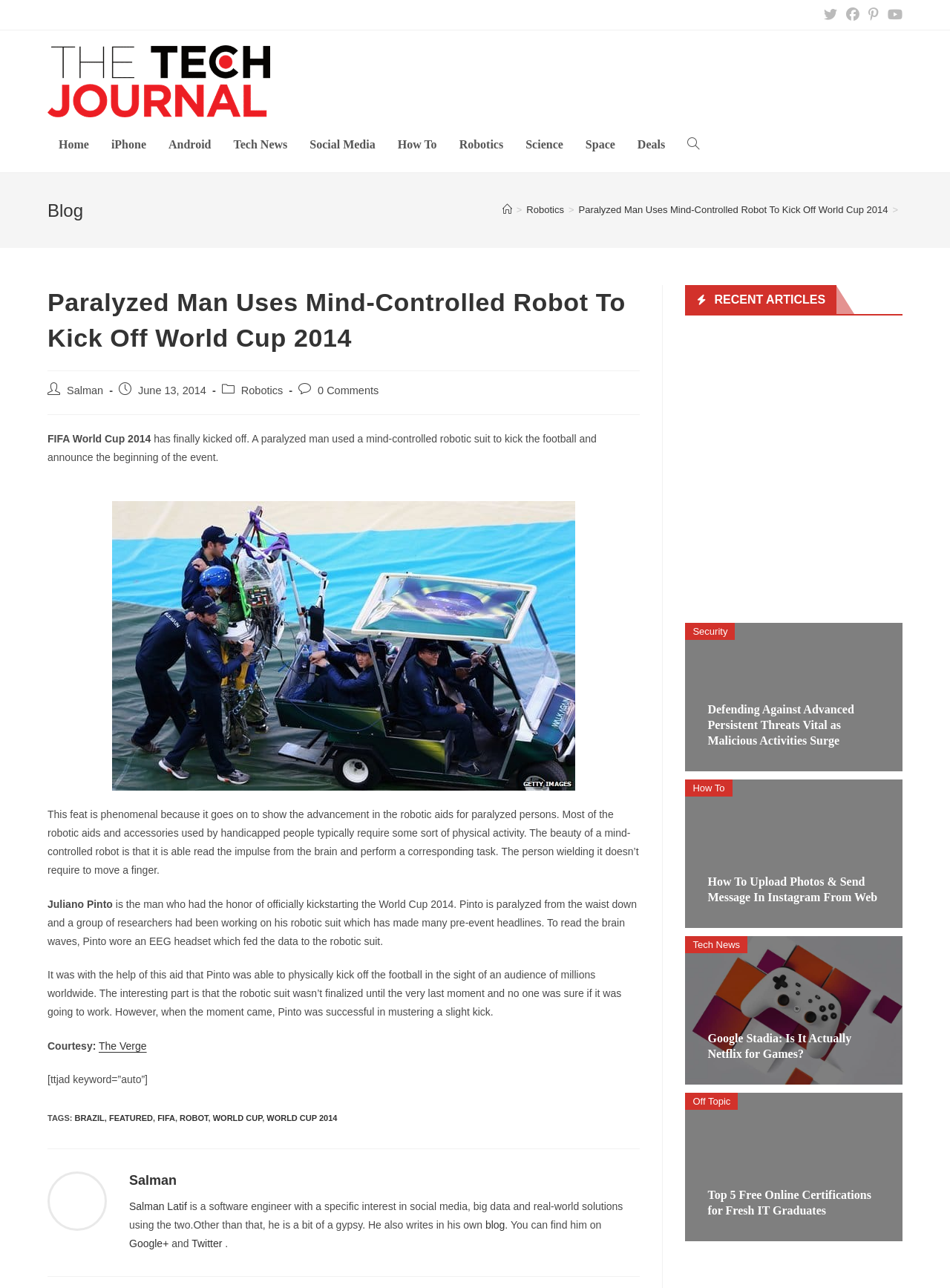Determine the bounding box coordinates for the region that must be clicked to execute the following instruction: "Go to the Robotics category".

[0.472, 0.091, 0.542, 0.134]